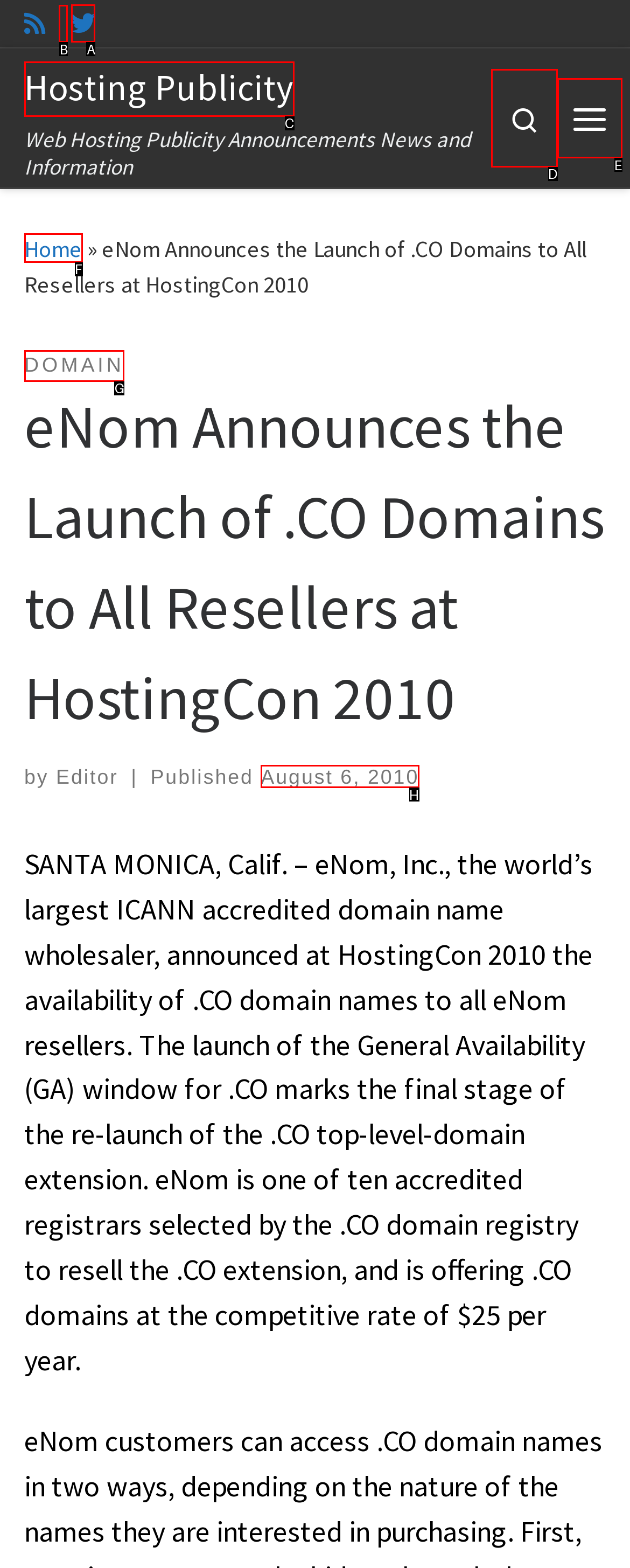Identify the correct choice to execute this task: Follow us on Twitter
Respond with the letter corresponding to the right option from the available choices.

A